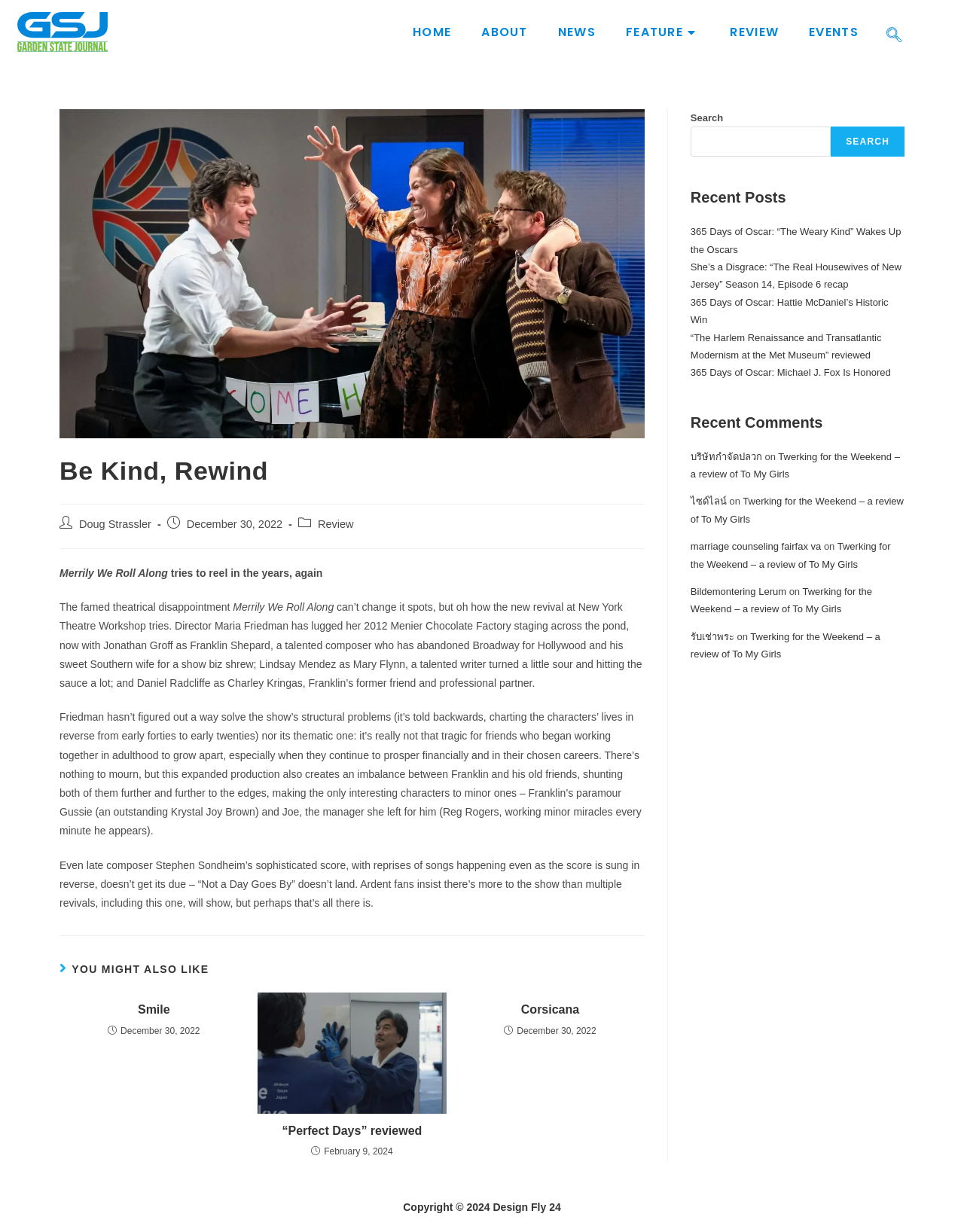Find the bounding box coordinates of the element to click in order to complete the given instruction: "Check recent posts."

[0.716, 0.152, 0.938, 0.169]